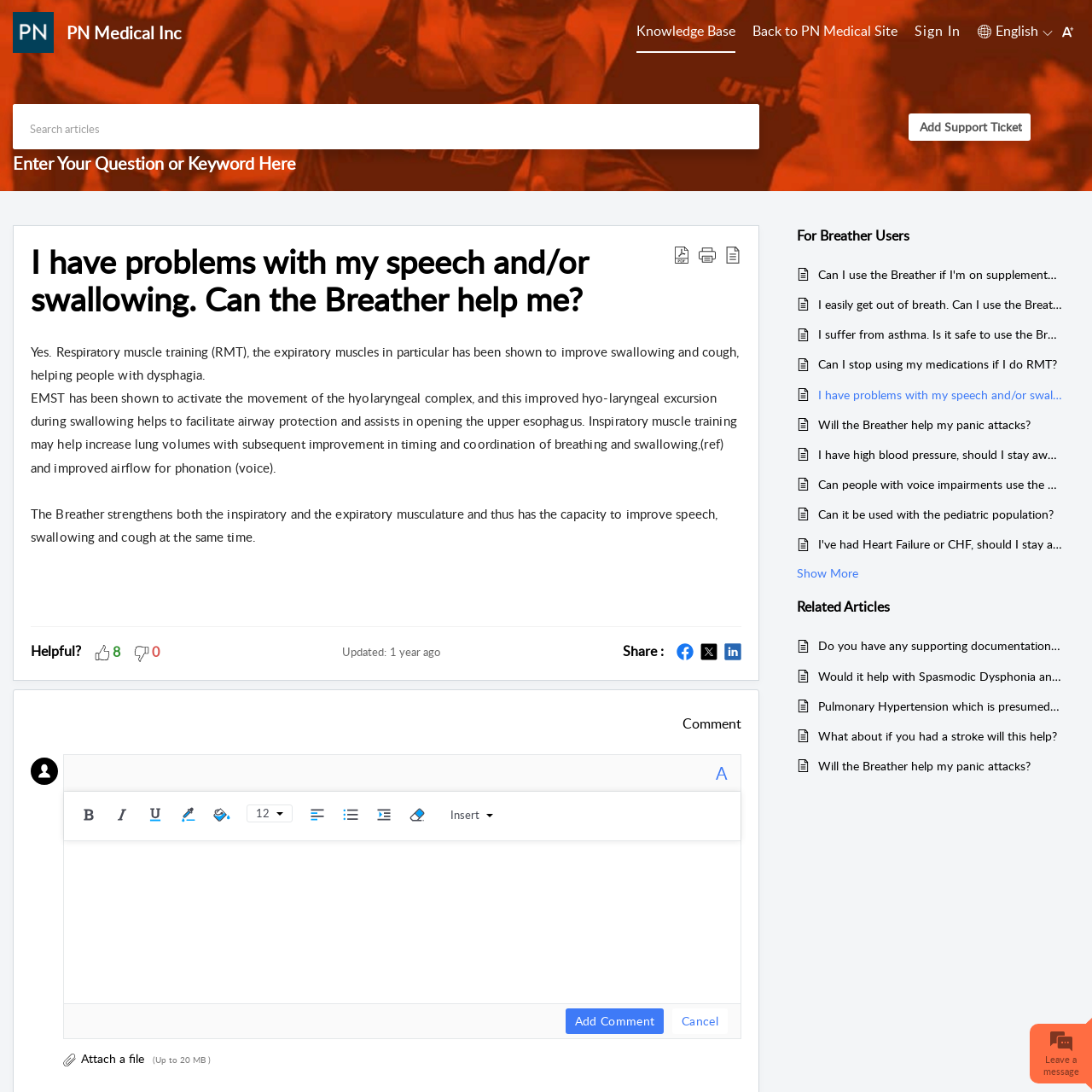Identify the bounding box coordinates of the clickable region necessary to fulfill the following instruction: "Download as PDF". The bounding box coordinates should be four float numbers between 0 and 1, i.e., [left, top, right, bottom].

[0.616, 0.223, 0.632, 0.291]